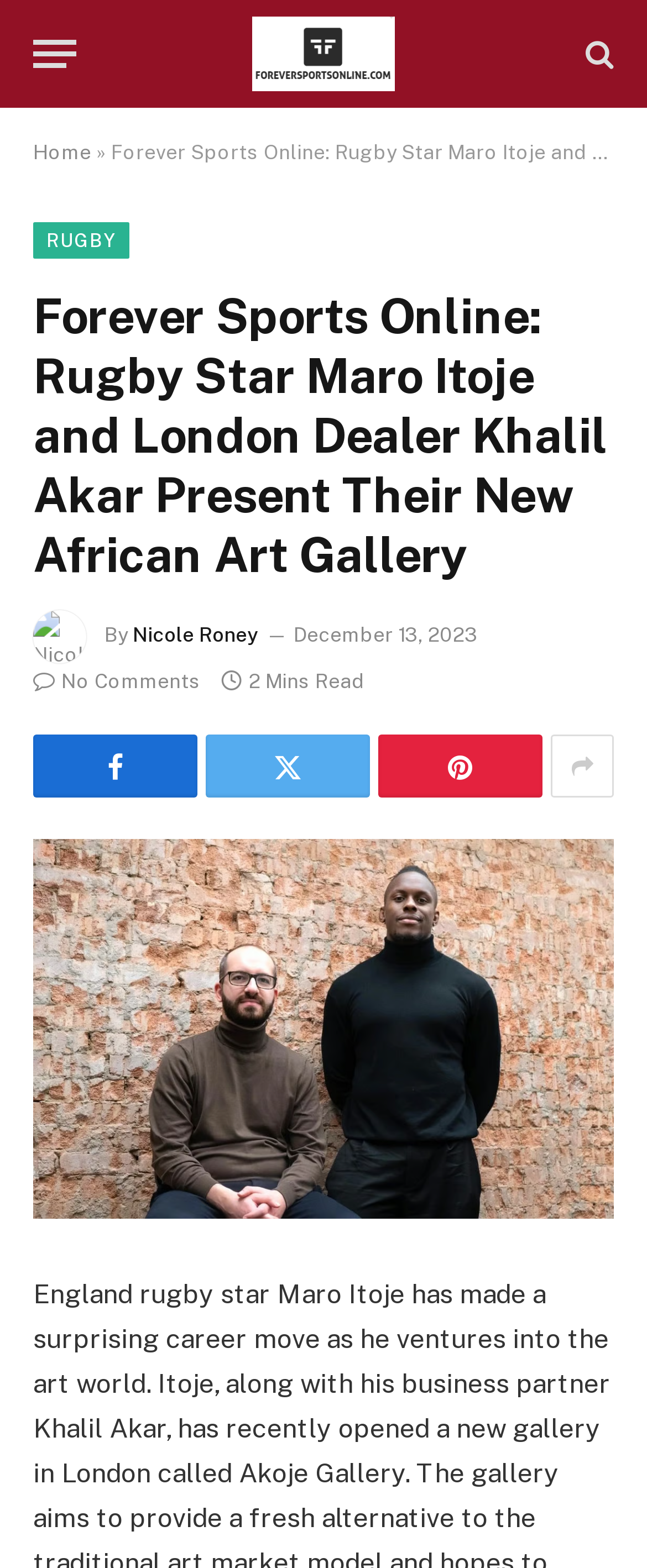Determine the bounding box coordinates of the region I should click to achieve the following instruction: "View the image of Nicole Roney". Ensure the bounding box coordinates are four float numbers between 0 and 1, i.e., [left, top, right, bottom].

[0.051, 0.389, 0.133, 0.423]